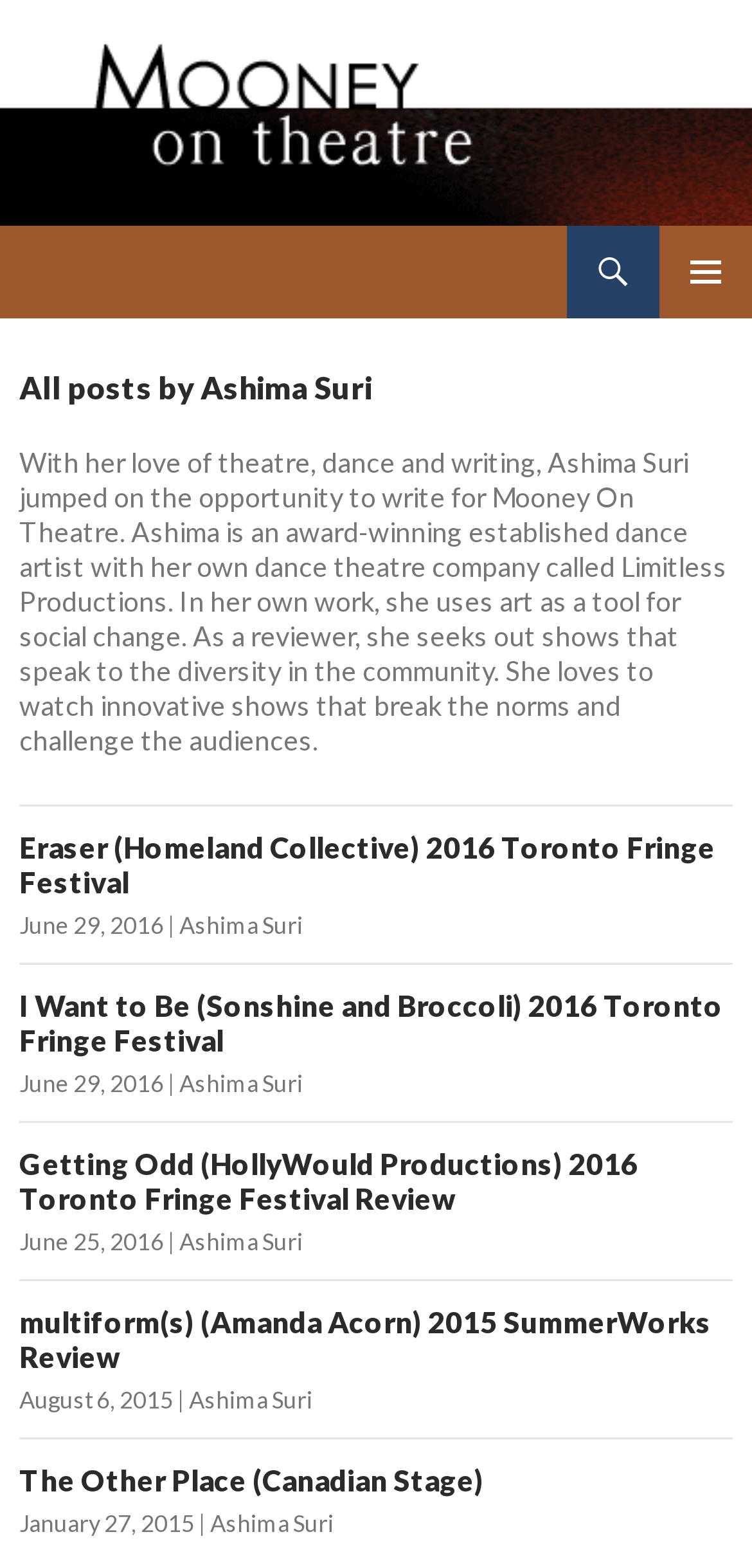Using the format (top-left x, top-left y, bottom-right x, bottom-right y), provide the bounding box coordinates for the described UI element. All values should be floating point numbers between 0 and 1: The Other Place (Canadian Stage)

[0.026, 0.933, 0.644, 0.955]